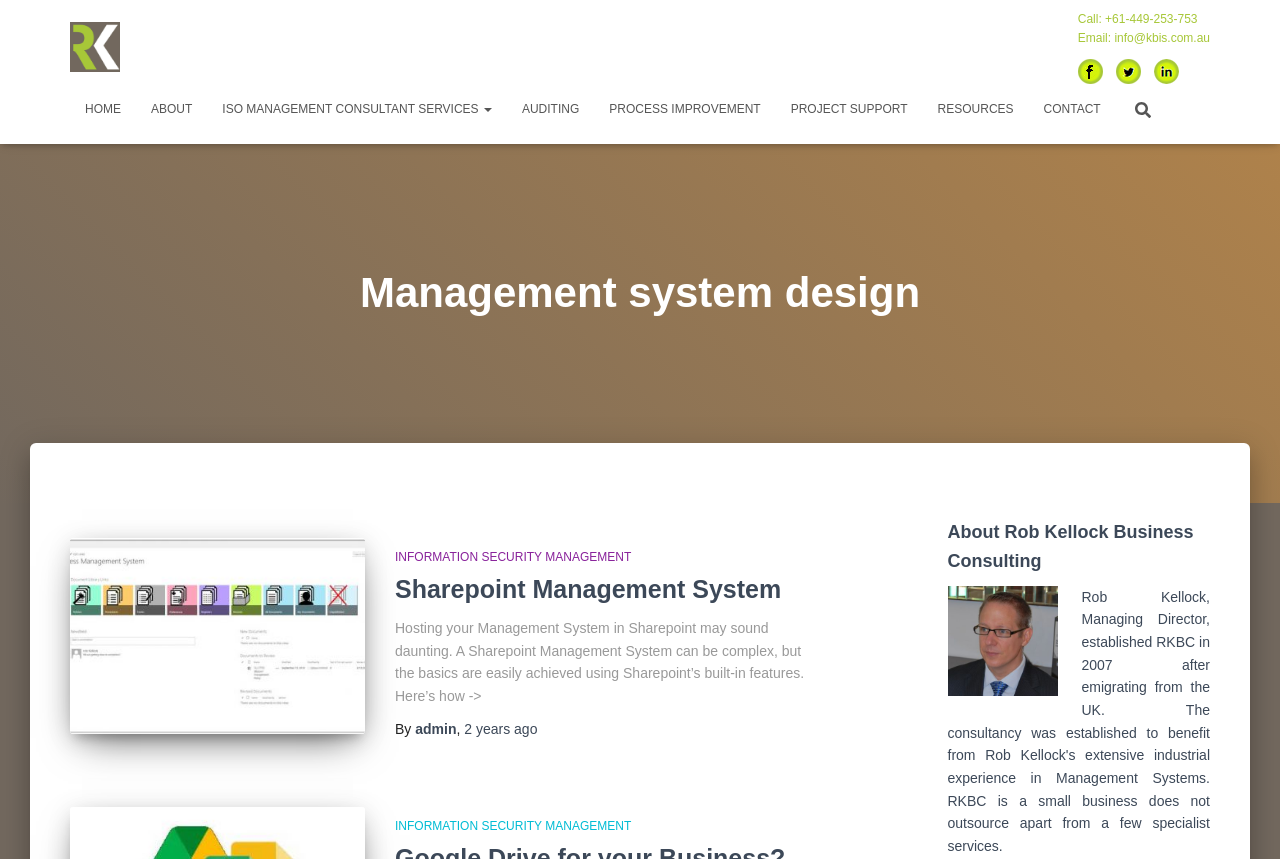What is the title of the first article?
Could you answer the question in a detailed manner, providing as much information as possible?

I found the title of the first article by looking at the main content area of the webpage, where there is a heading with the text 'Management system design'.